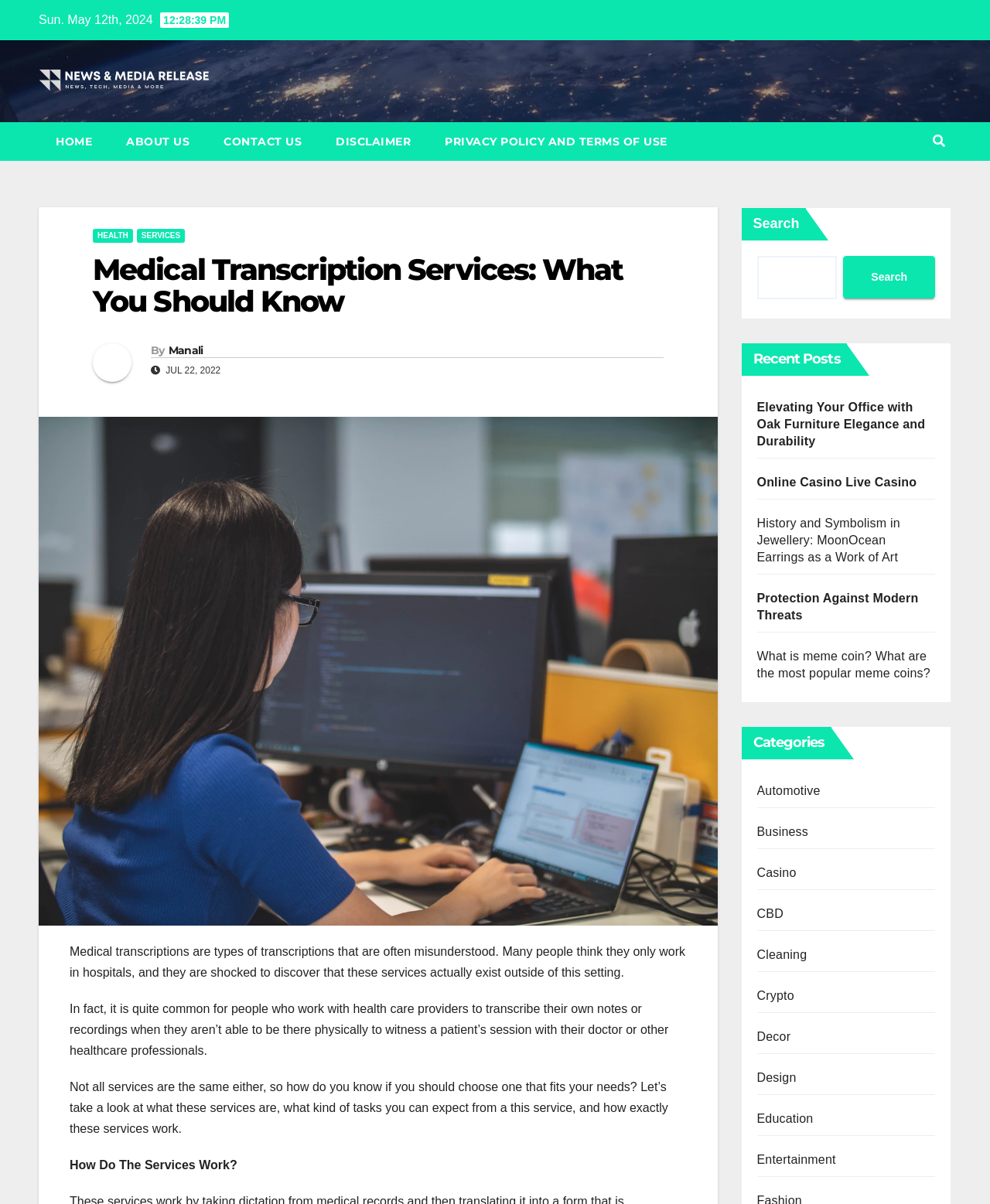Examine the image and give a thorough answer to the following question:
What is the author of the article 'Medical Transcription Services: What You Should Know'?

I found the author's name by looking at the heading 'ByManali' below the article title, which indicates that Manali is the author of the article.